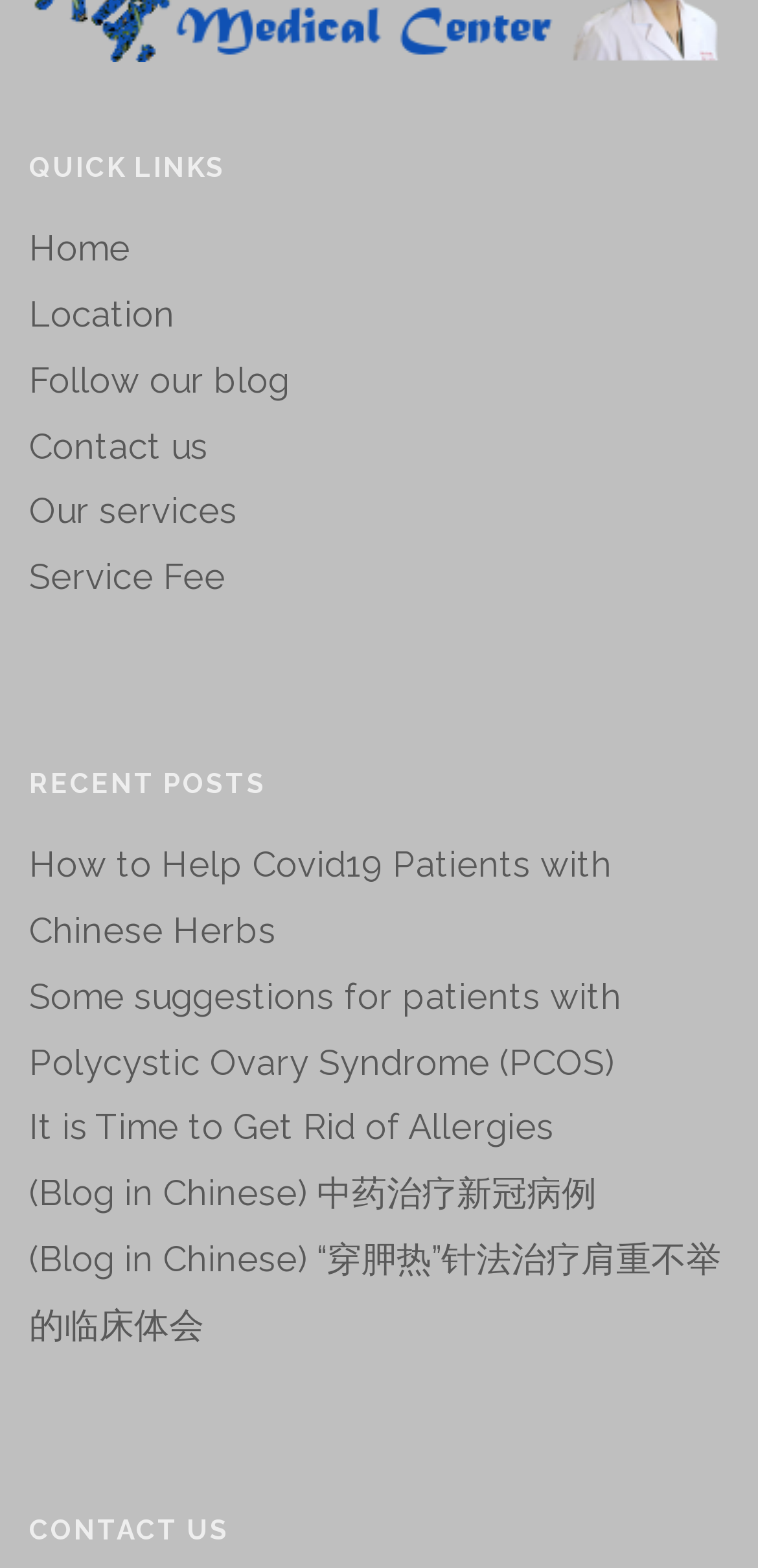From the image, can you give a detailed response to the question below:
How many recent posts are there?

I counted the number of links under the 'RECENT POSTS' heading, which are 5 in total.